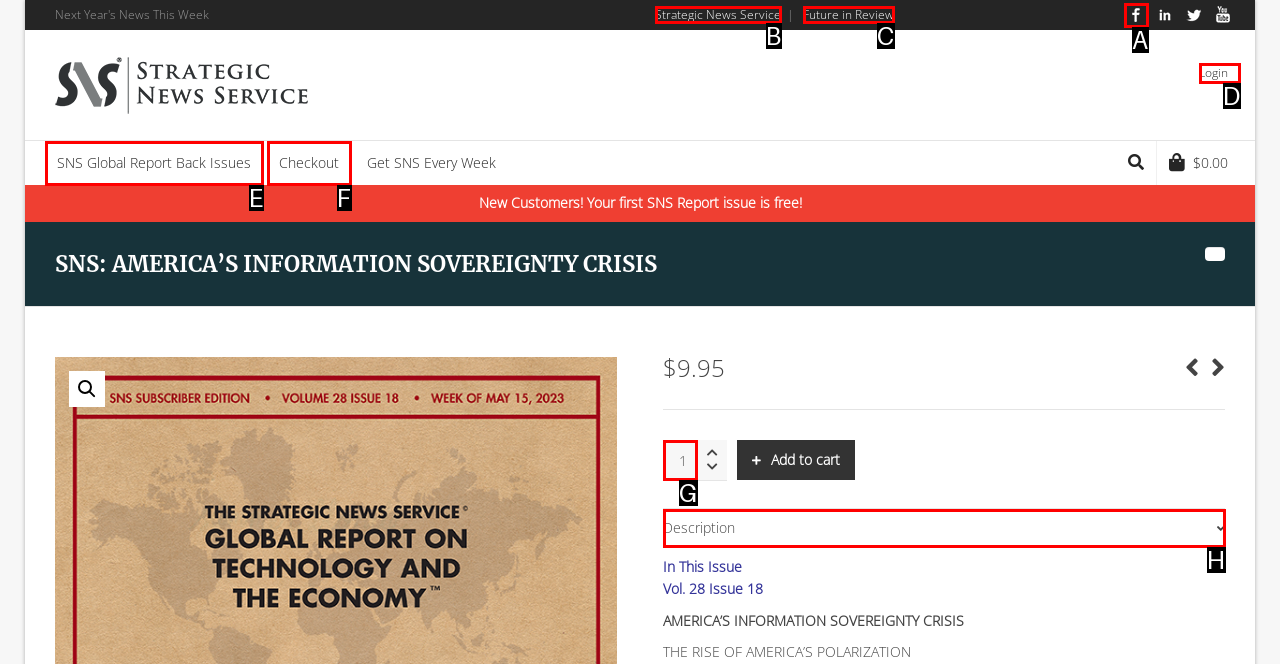Indicate the HTML element that should be clicked to perform the task: Login to the account Reply with the letter corresponding to the chosen option.

D